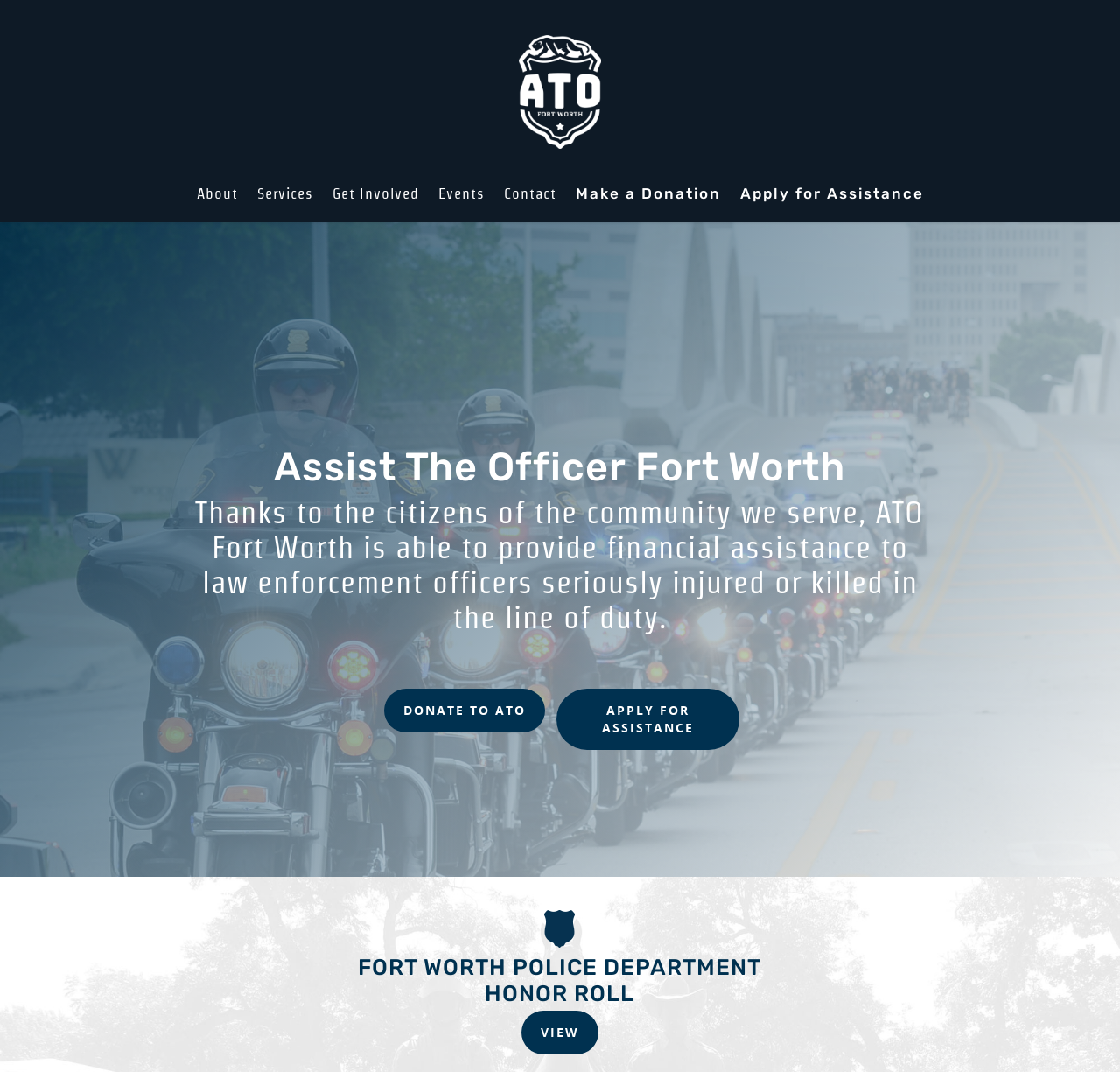Generate a comprehensive description of the webpage.

The webpage is dedicated to "Assist The Officer Fort Worth", an organization that provides assistance to police officers critically injured or disabled in the line of duty. At the top of the page, there is a logo of the organization, which is an image accompanied by a link with the same name. 

Below the logo, there is a navigation menu with seven links: "About", "Services", "Get Involved", "Events", "Contact", "Make a Donation", and "Apply for Assistance". These links are positioned horizontally, with "About" on the left and "Apply for Assistance" on the right.

Further down the page, there is a heading that displays the organization's name, followed by a paragraph that explains the organization's mission. The paragraph is positioned below the navigation menu and spans across the width of the page.

On the right side of the page, there are two prominent calls-to-action: "DONATE TO ATO" and "APPLY FOR ASSISTANCE". These links are positioned vertically, with "DONATE TO ATO" above "APPLY FOR ASSISTANCE".

At the bottom of the page, there is a section dedicated to the Fort Worth Police Department Honor Roll. This section features a blue shield icon accompanied by a heading, and a "VIEW" link below it.